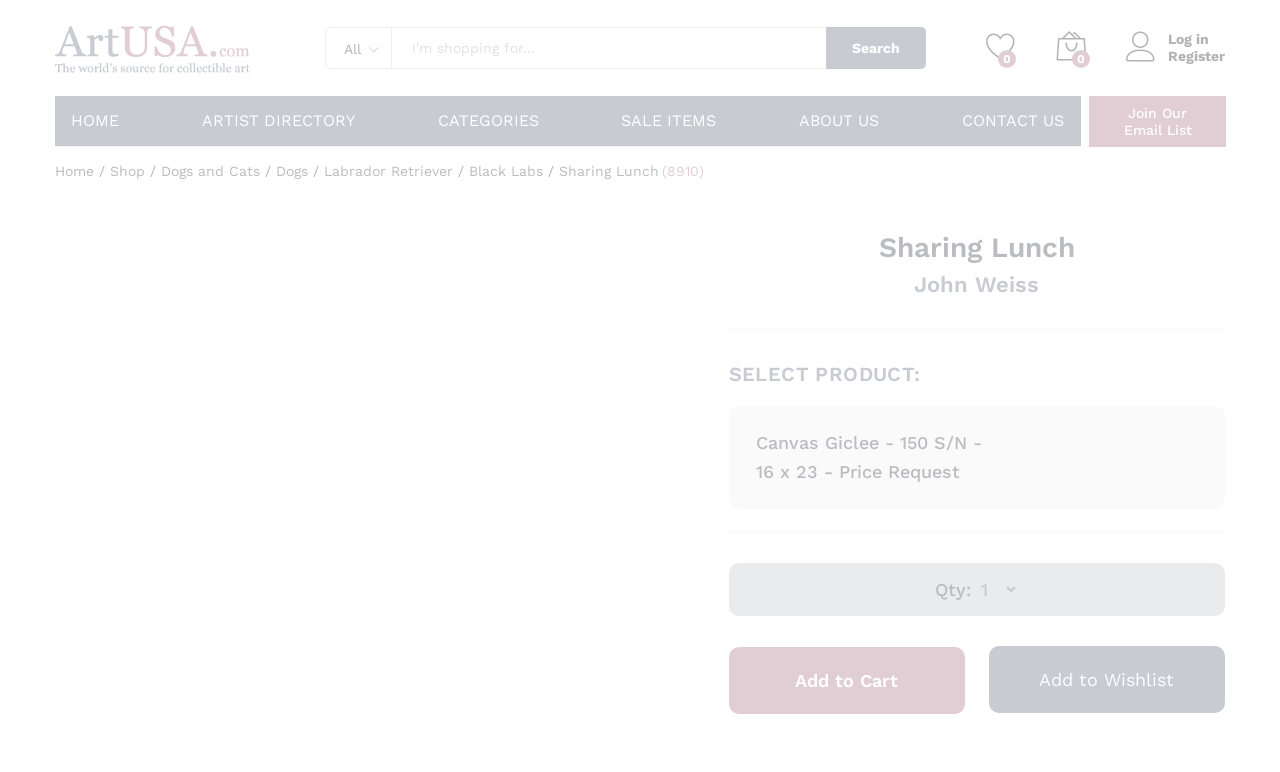What is the purpose of the button?
From the screenshot, provide a brief answer in one word or phrase.

Add to Cart